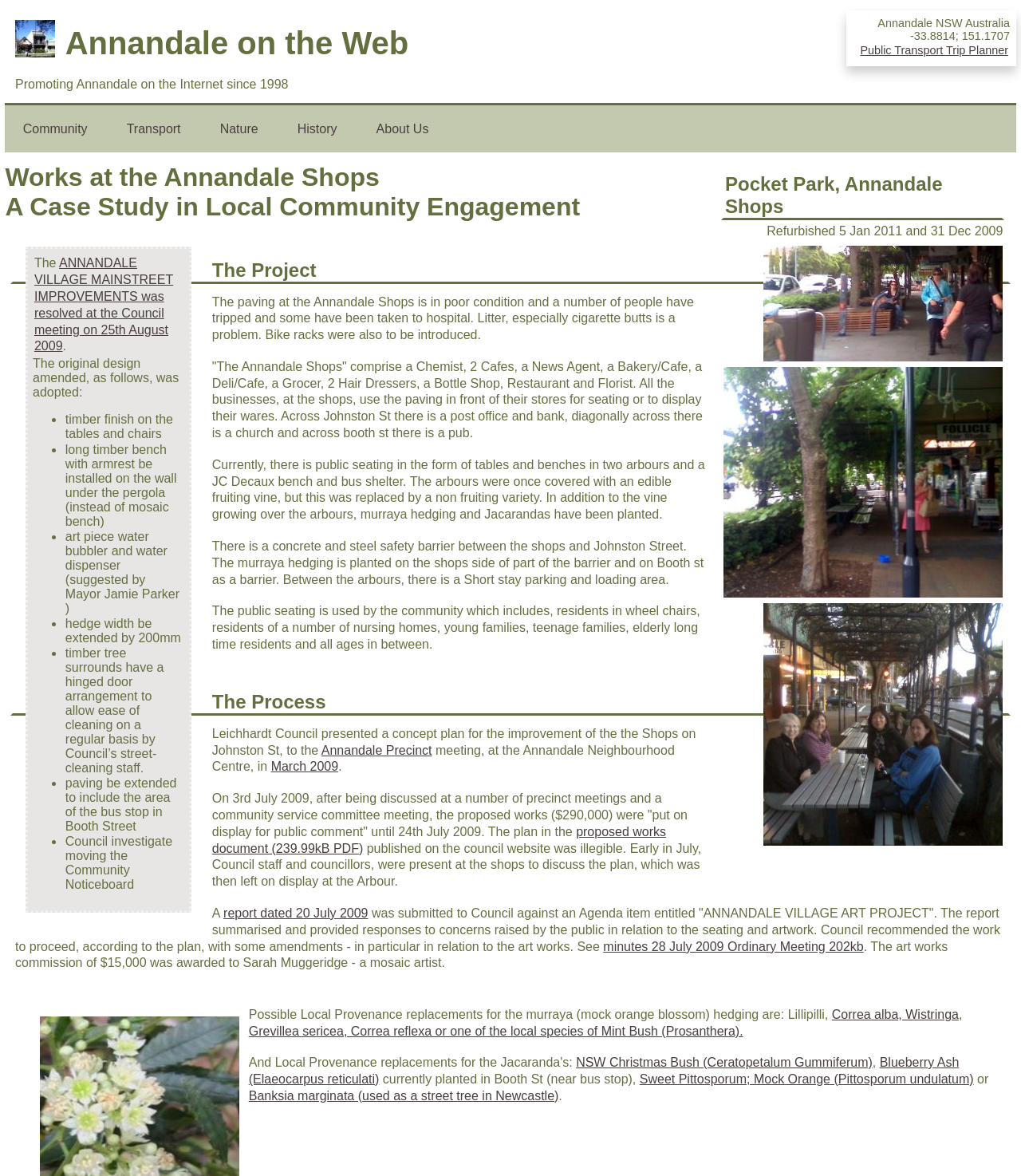What is the purpose of the proposed works at the Annandale Shops?
Based on the image, give a concise answer in the form of a single word or short phrase.

Improvement of the shops